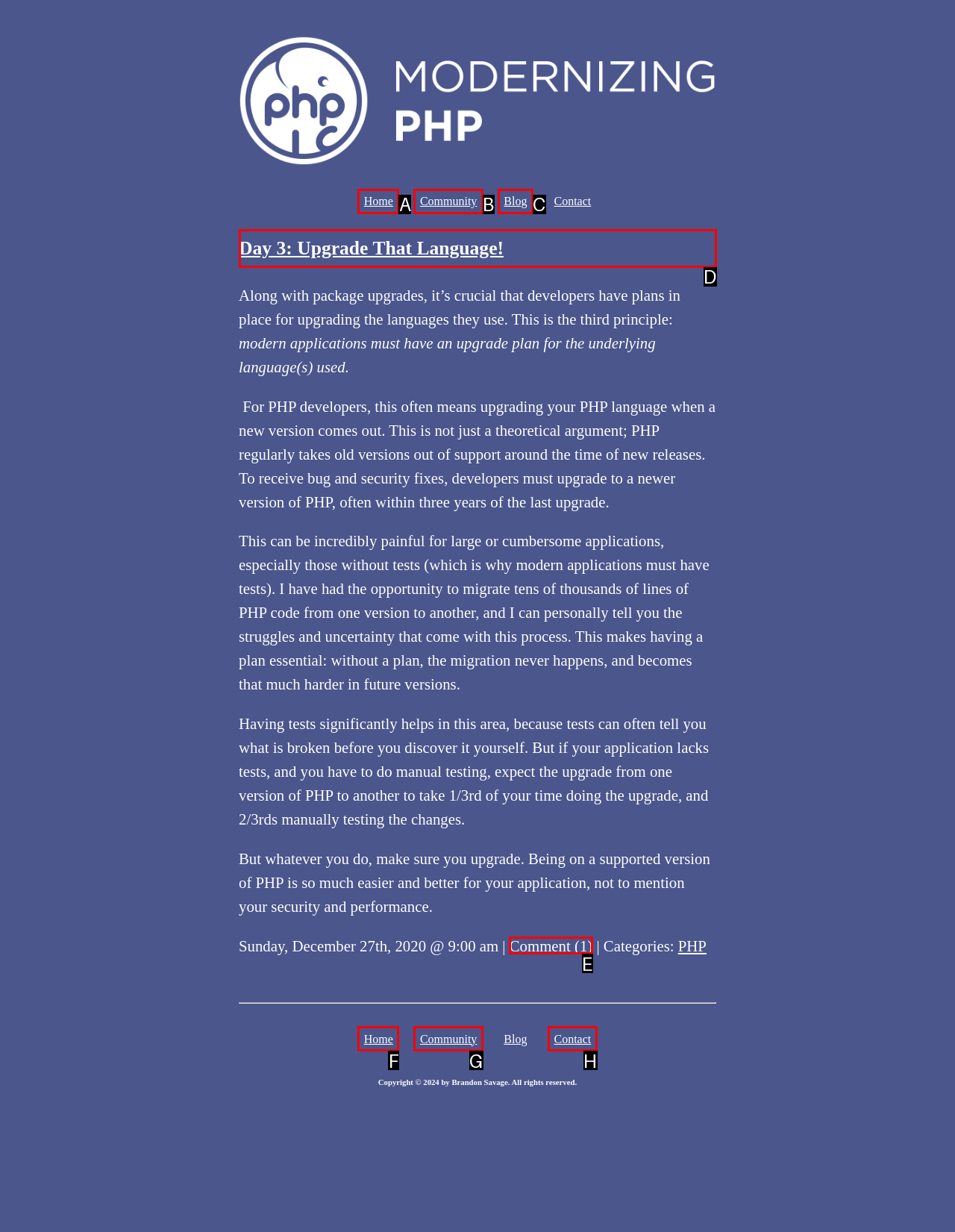Determine the right option to click to perform this task: Read the blog post titled 'Day 3: Upgrade That Language!' 
Answer with the correct letter from the given choices directly.

D